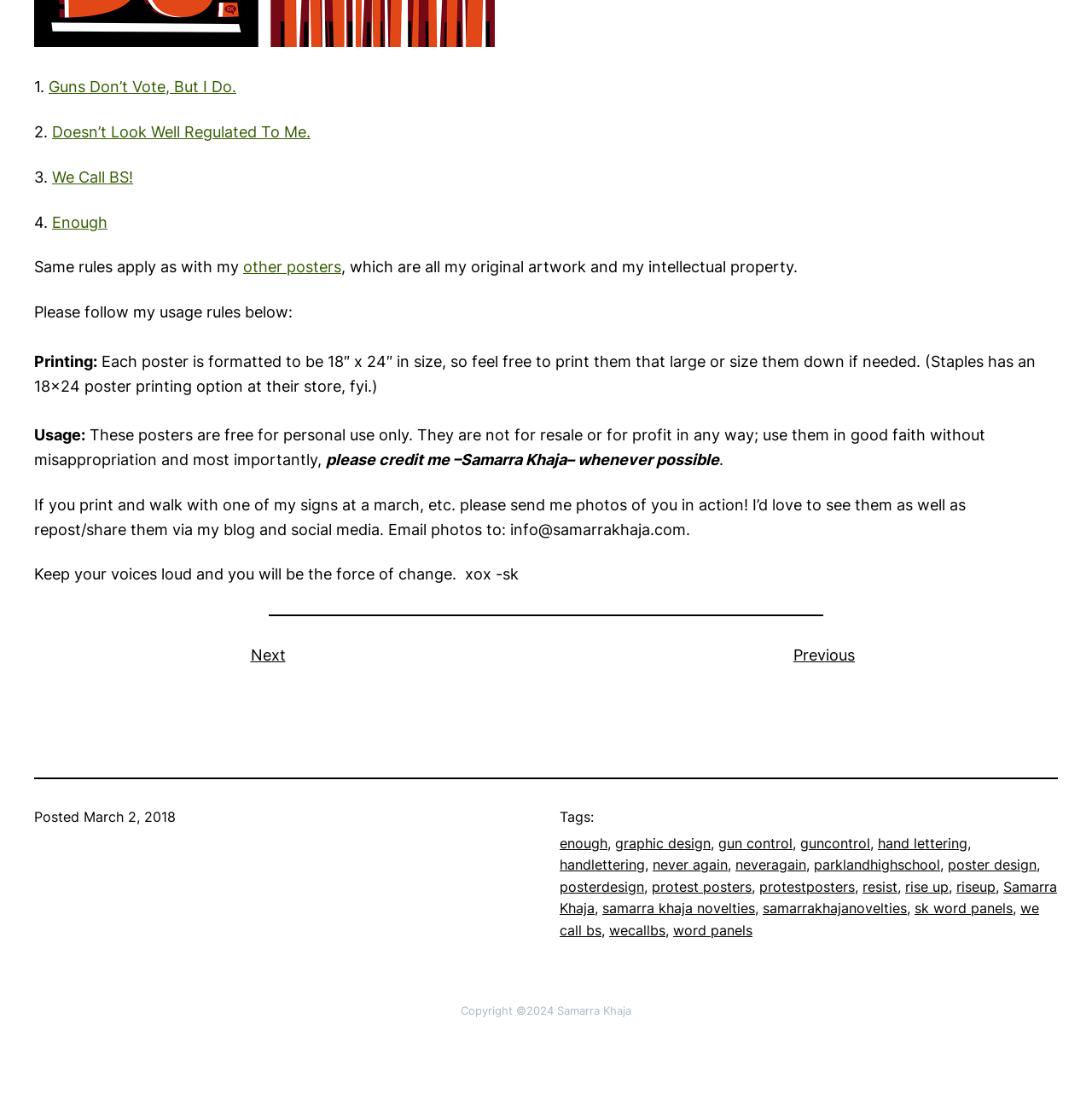Please determine the bounding box coordinates of the area that needs to be clicked to complete this task: 'Click on the 'Samarra Khaja' link'. The coordinates must be four float numbers between 0 and 1, formatted as [left, top, right, bottom].

[0.512, 0.785, 0.968, 0.82]